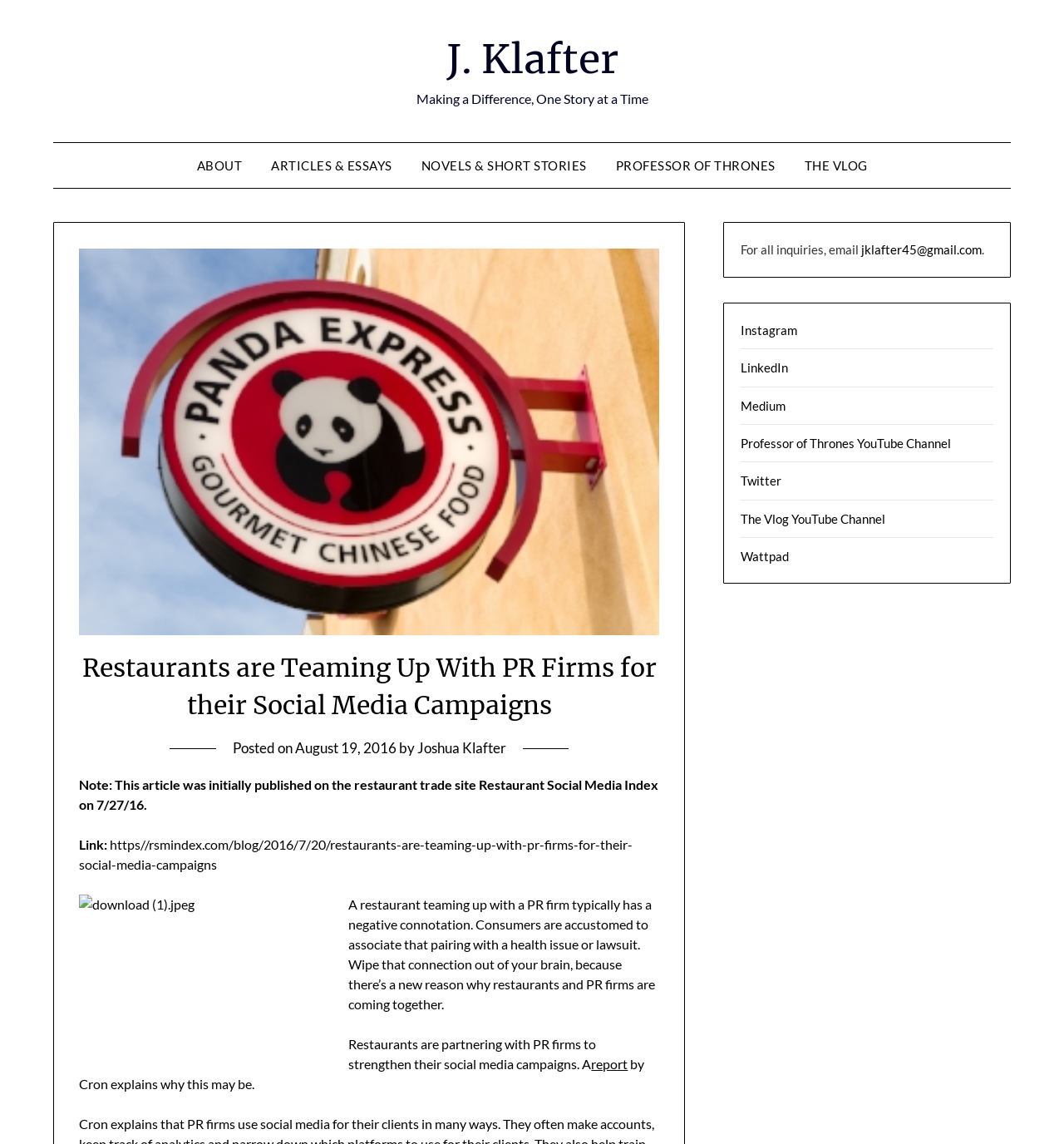Answer in one word or a short phrase: 
What is the contact email of the author?

jklafter45@gmail.com